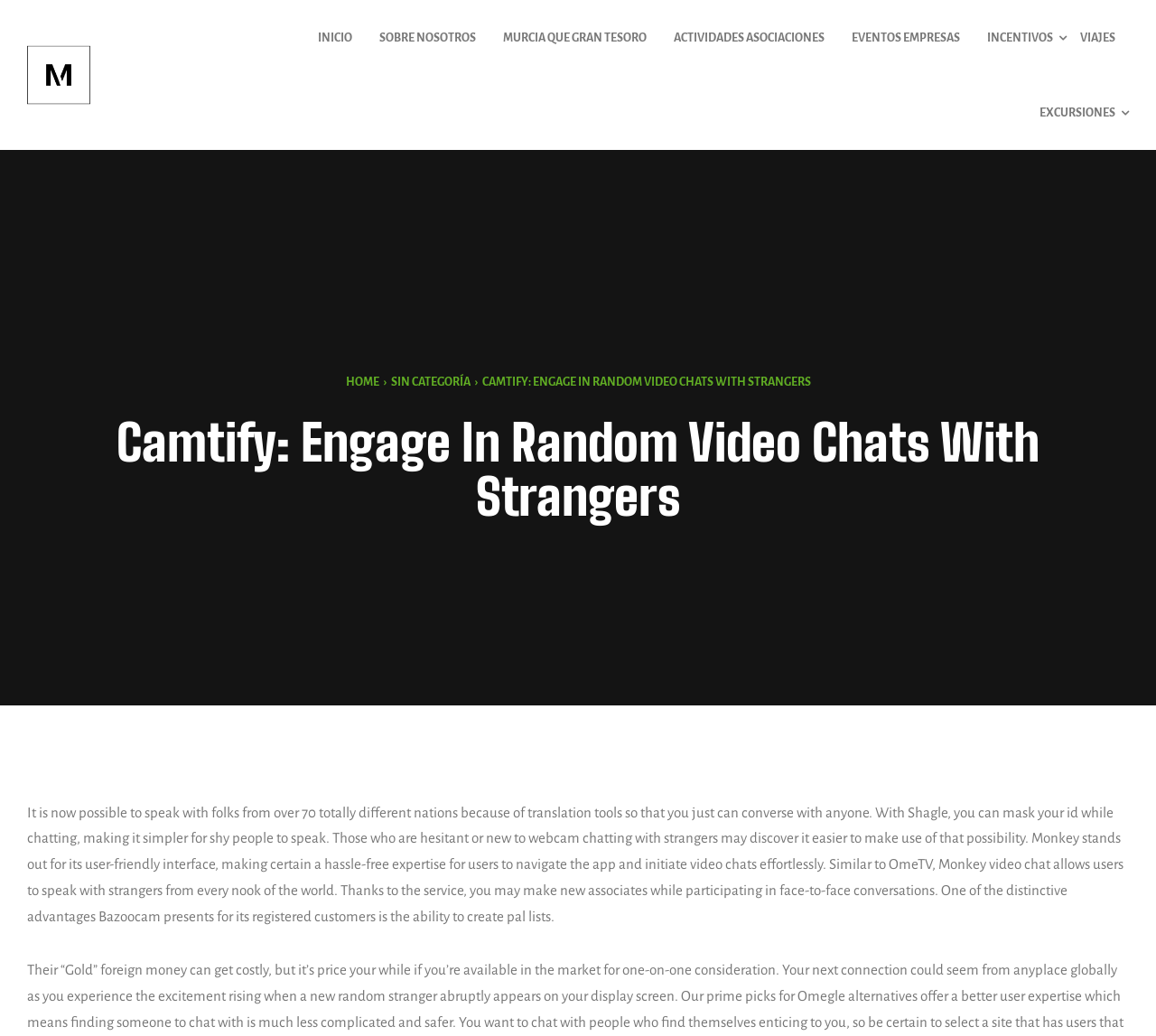Please identify the bounding box coordinates of the clickable element to fulfill the following instruction: "Click the logo". The coordinates should be four float numbers between 0 and 1, i.e., [left, top, right, bottom].

[0.023, 0.039, 0.078, 0.105]